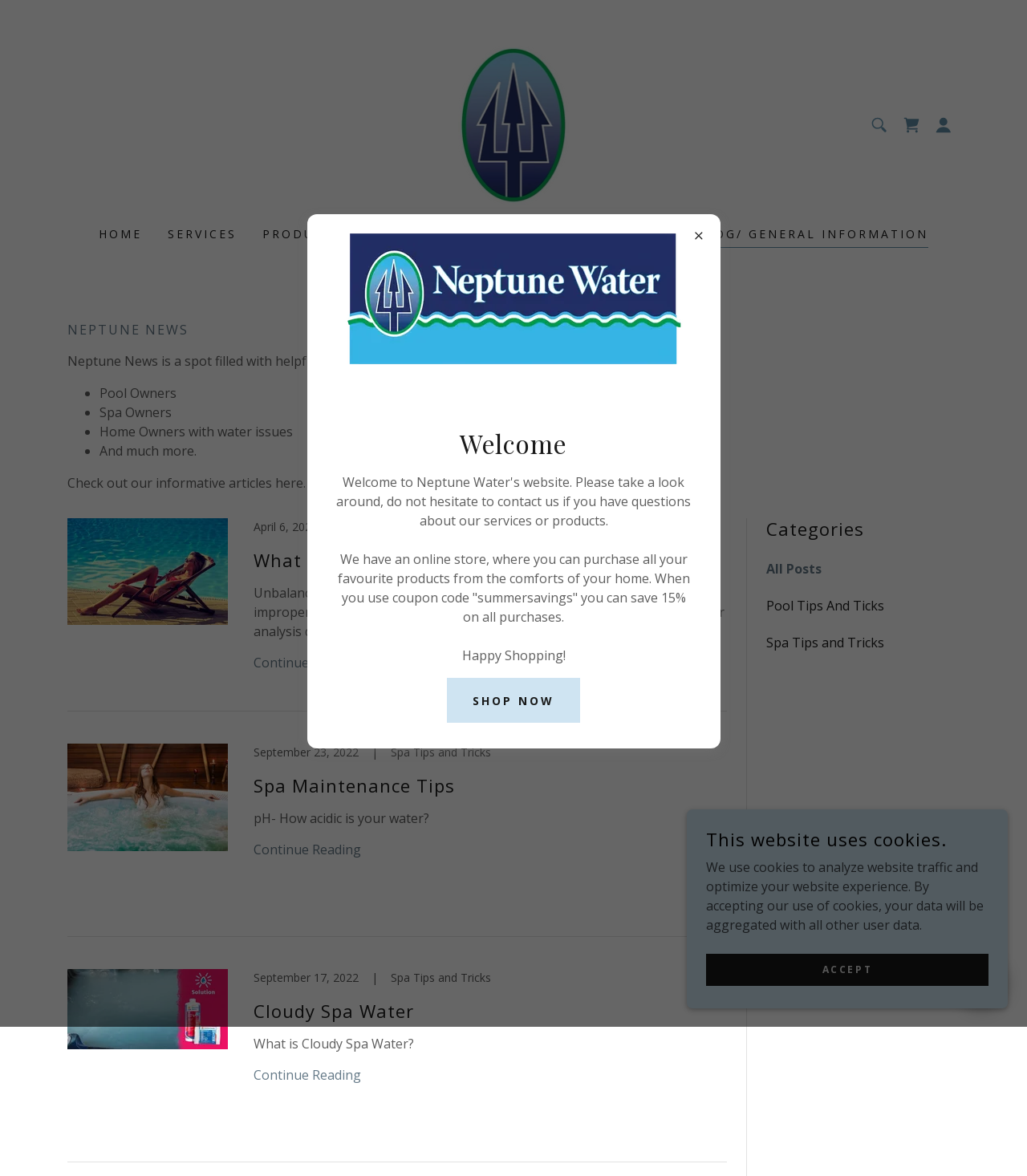From the webpage screenshot, identify the region described by Pool Tips And Ticks. Provide the bounding box coordinates as (top-left x, top-left y, bottom-right x, bottom-right y), with each value being a floating point number between 0 and 1.

[0.746, 0.507, 0.934, 0.522]